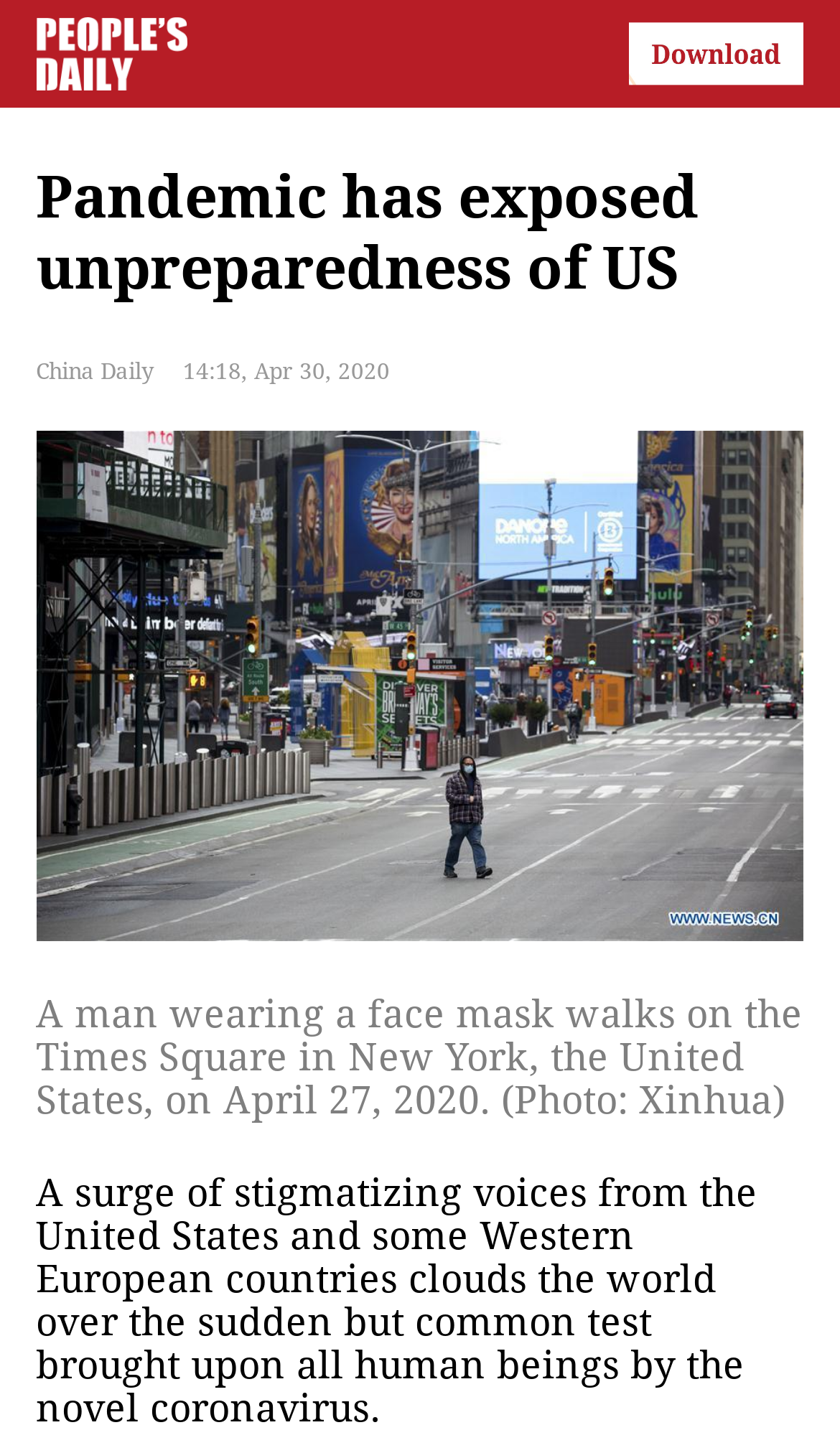What is the time of publication?
Refer to the image and provide a concise answer in one word or phrase.

14:18, Apr 30, 2020